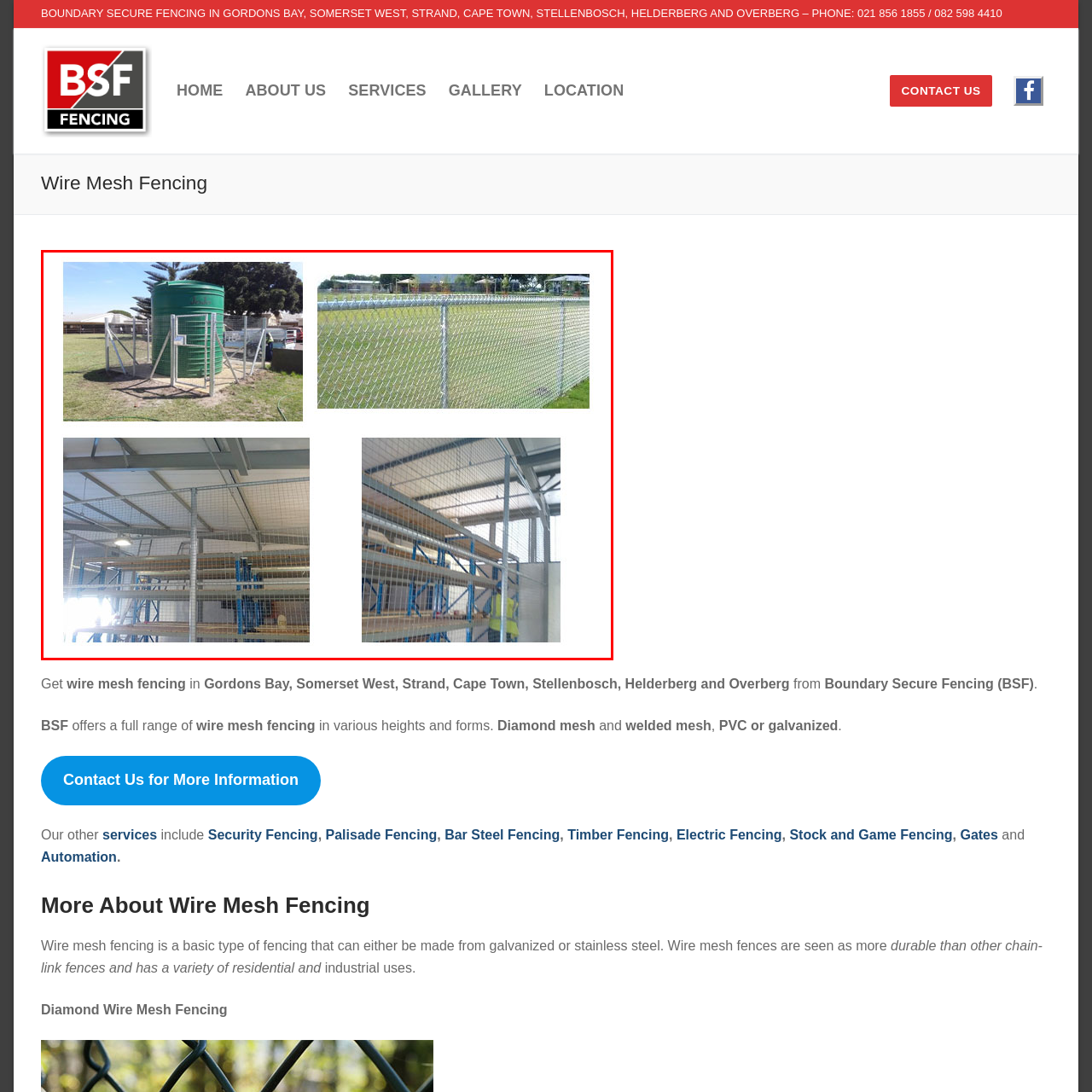What areas are catered to by Boundary Secure Fencing (BSF)?
Refer to the image enclosed in the red bounding box and answer the question thoroughly.

Boundary Secure Fencing (BSF) offers wire mesh fencing solutions that cater to both residential and industrial needs in areas such as Gordons Bay, Somerset West, Strand, Cape Town, Stellenbosch, Helderberg, and Overberg.